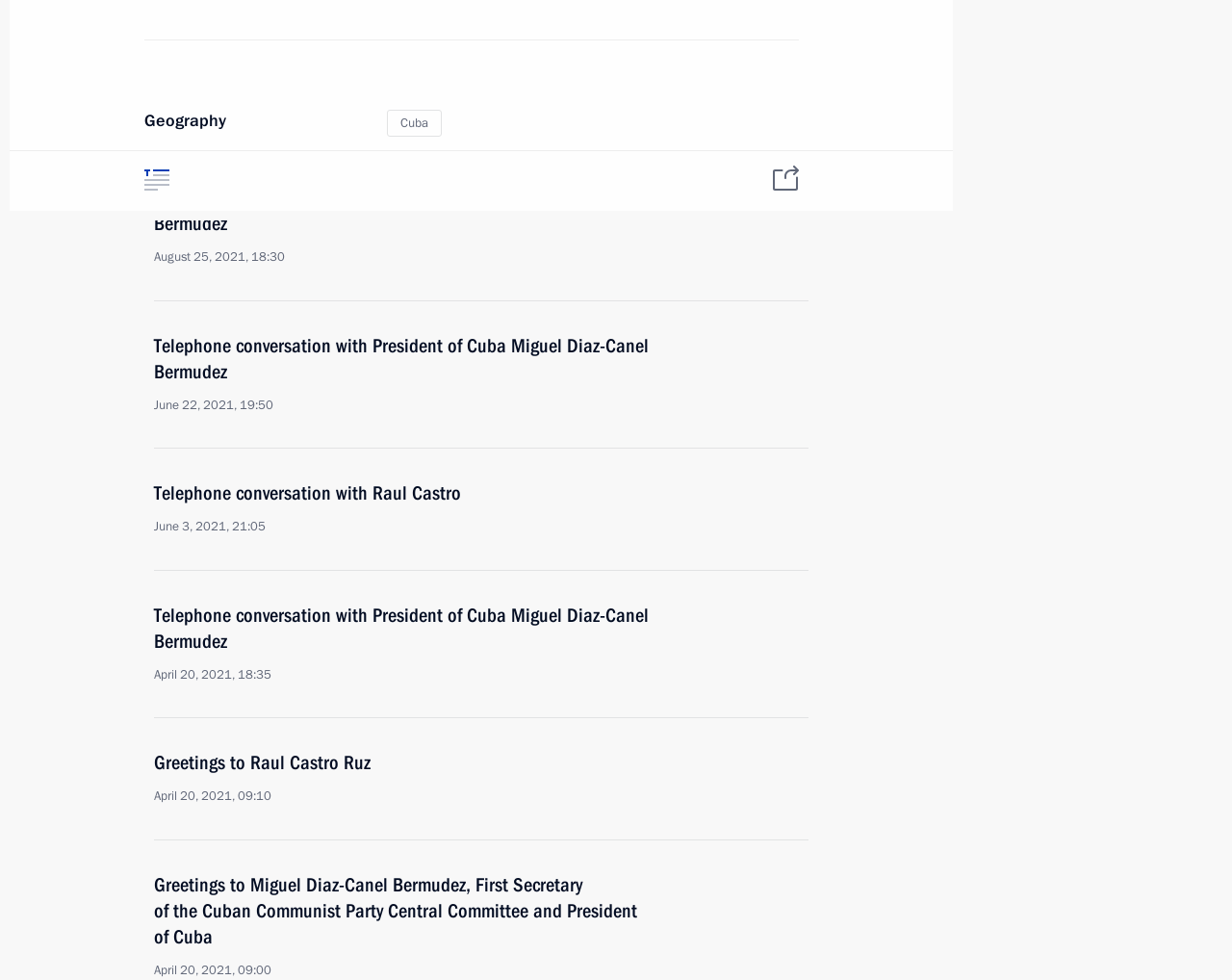Please determine the bounding box coordinates of the element's region to click in order to carry out the following instruction: "Go to Events". The coordinates should be four float numbers between 0 and 1, i.e., [left, top, right, bottom].

[0.125, 0.765, 0.154, 0.783]